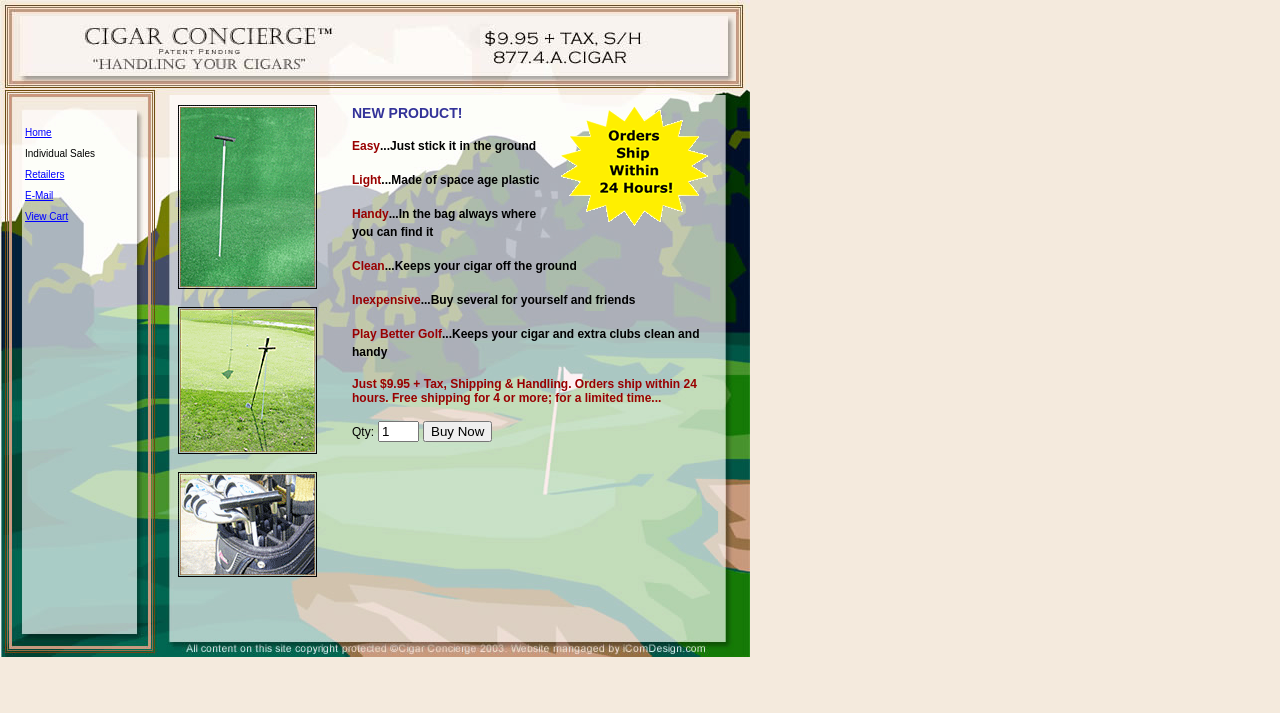Give a full account of the webpage's elements and their arrangement.

The webpage is about Golf Cigar Concierge, a product that holds your cigar while you play golf. At the top of the page, there is a table with a single row and two columns. The first column contains an image, and the second column contains a table with multiple rows and columns. 

In the second column, there are several links at the top, including "Home", "Individual Sales", "Retailers", "E-Mail", and "View Cart". Below these links, there is a large block of text that describes the product, its features, and its benefits. The text explains that the product is easy to use, made of space-age plastic, handy, clean, and inexpensive. It also mentions that it can be purchased for $9.95 plus tax, shipping, and handling, and that orders ship within 24 hours with free shipping for four or more items.

To the right of the text, there is an image, and below the text, there is a table with a single row and two columns. The first column contains a quantity textbox and a "Buy Now" button, and the second column is empty. 

The rest of the page is empty, with several blank table cells and rows. There are no other images or text blocks on the page.